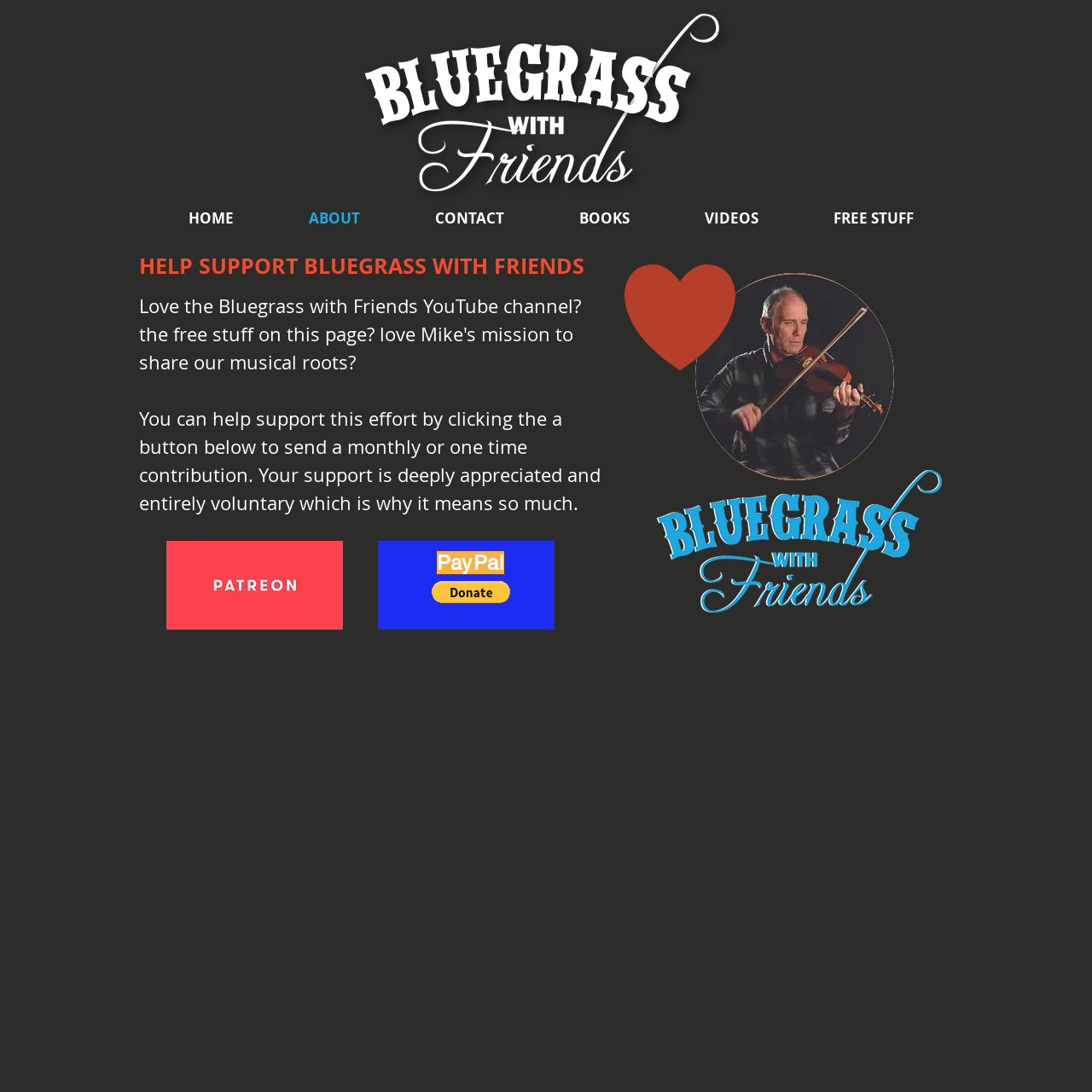Give a short answer using one word or phrase for the question:
What is the button below the text about supporting Bluegrass with Friends?

Donate via PayPal